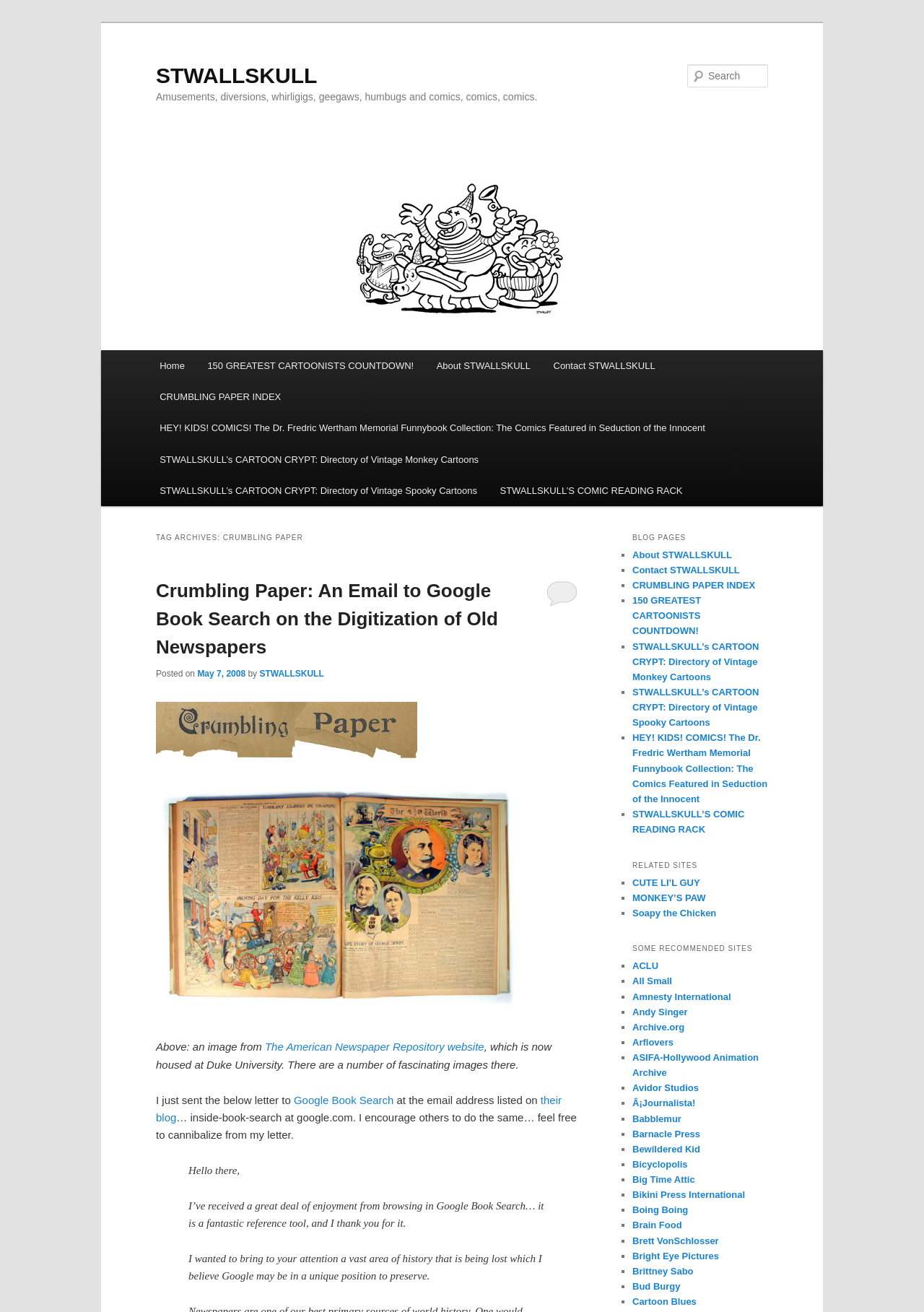Please examine the image and answer the question with a detailed explanation:
What is the topic of the blog post?

The blog post is located under the heading 'TAG ARCHIVES: CRUMBLING PAPER' and has a title 'Crumbling Paper: An Email to Google Book Search on the Digitization of Old Newspapers'. The topic of the blog post is about the digitization of old newspapers.